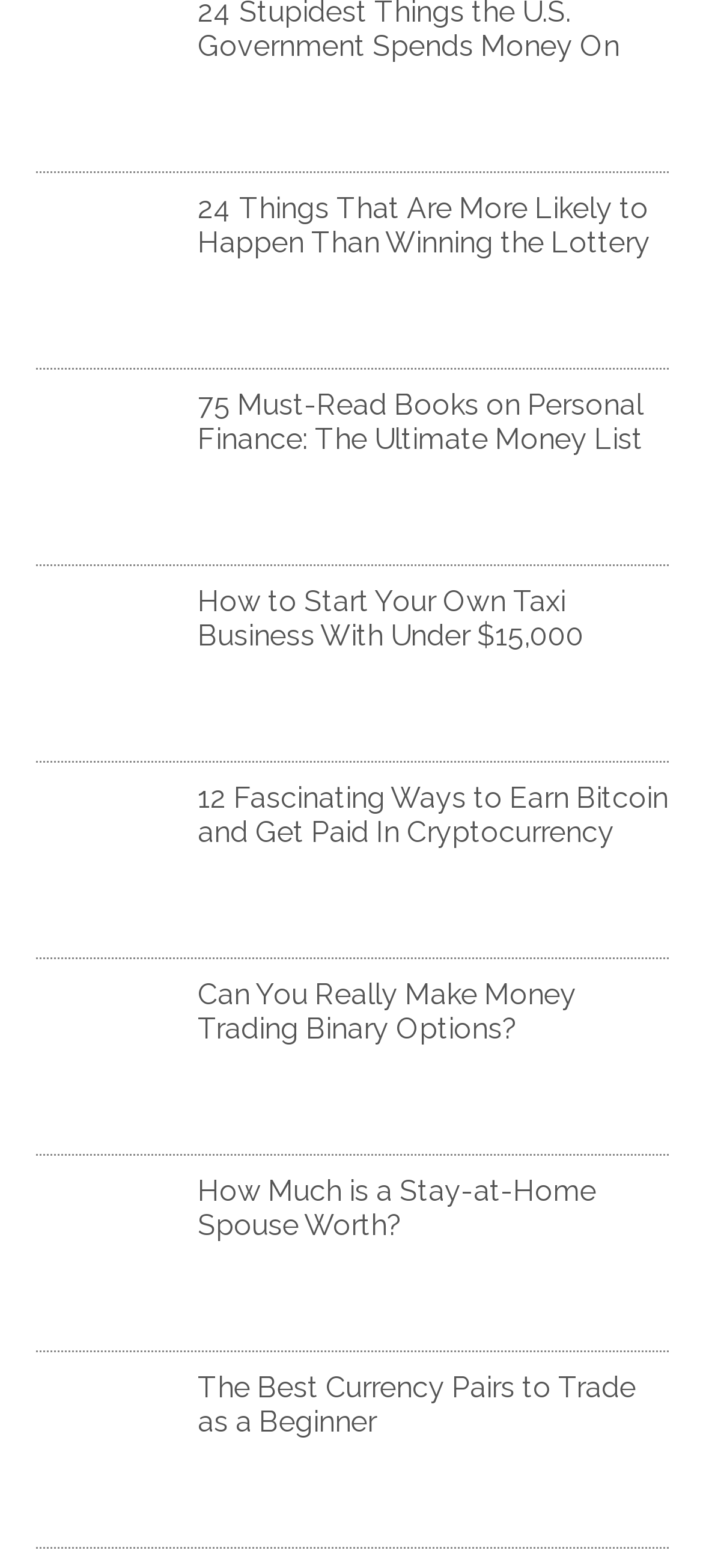Bounding box coordinates should be in the format (top-left x, top-left y, bottom-right x, bottom-right y) and all values should be floating point numbers between 0 and 1. Determine the bounding box coordinate for the UI element described as: alt="binary options make money"

[0.05, 0.698, 0.281, 0.72]